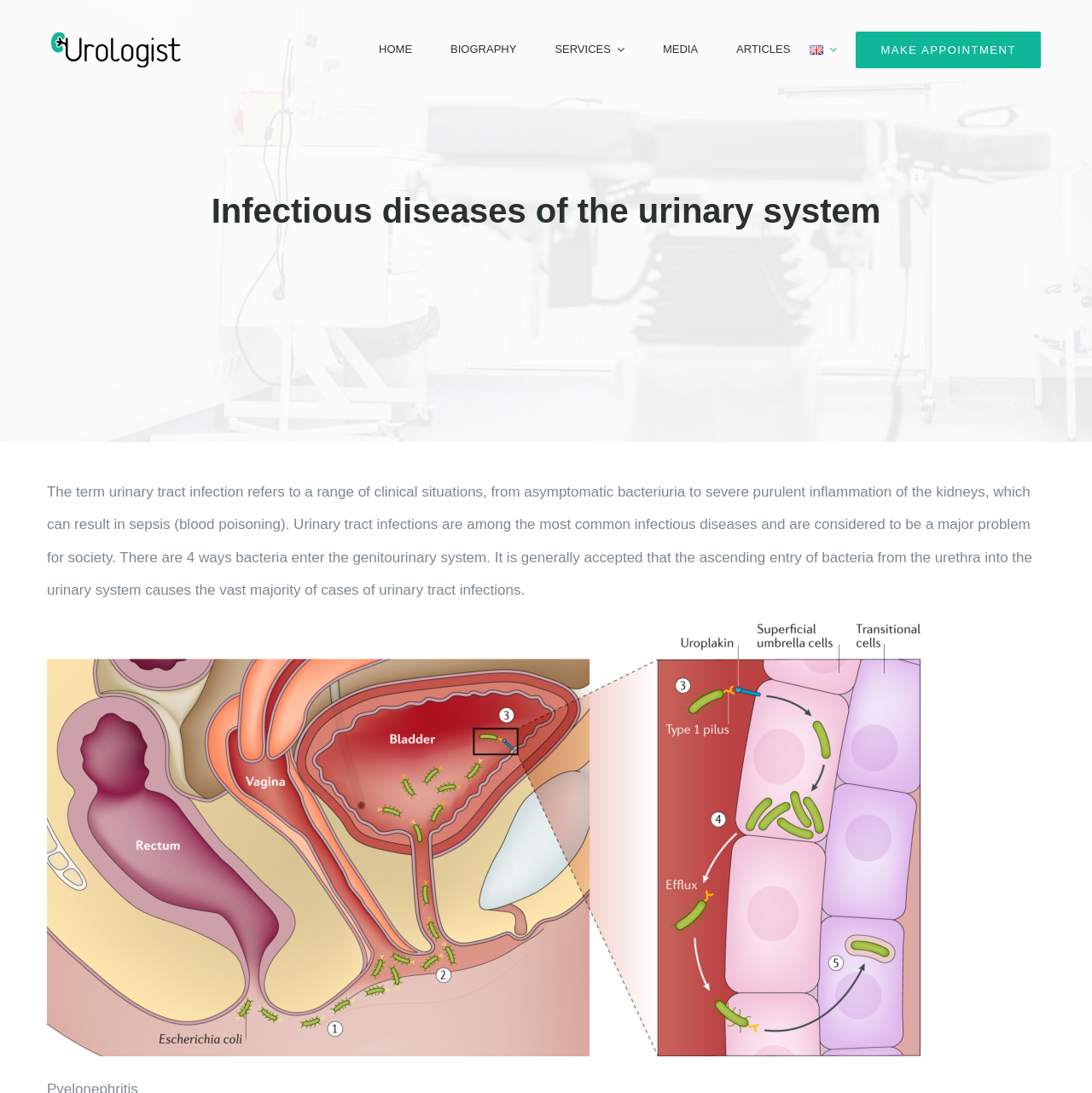Provide your answer in a single word or phrase: 
How many ways can bacteria enter the genitourinary system?

4 ways